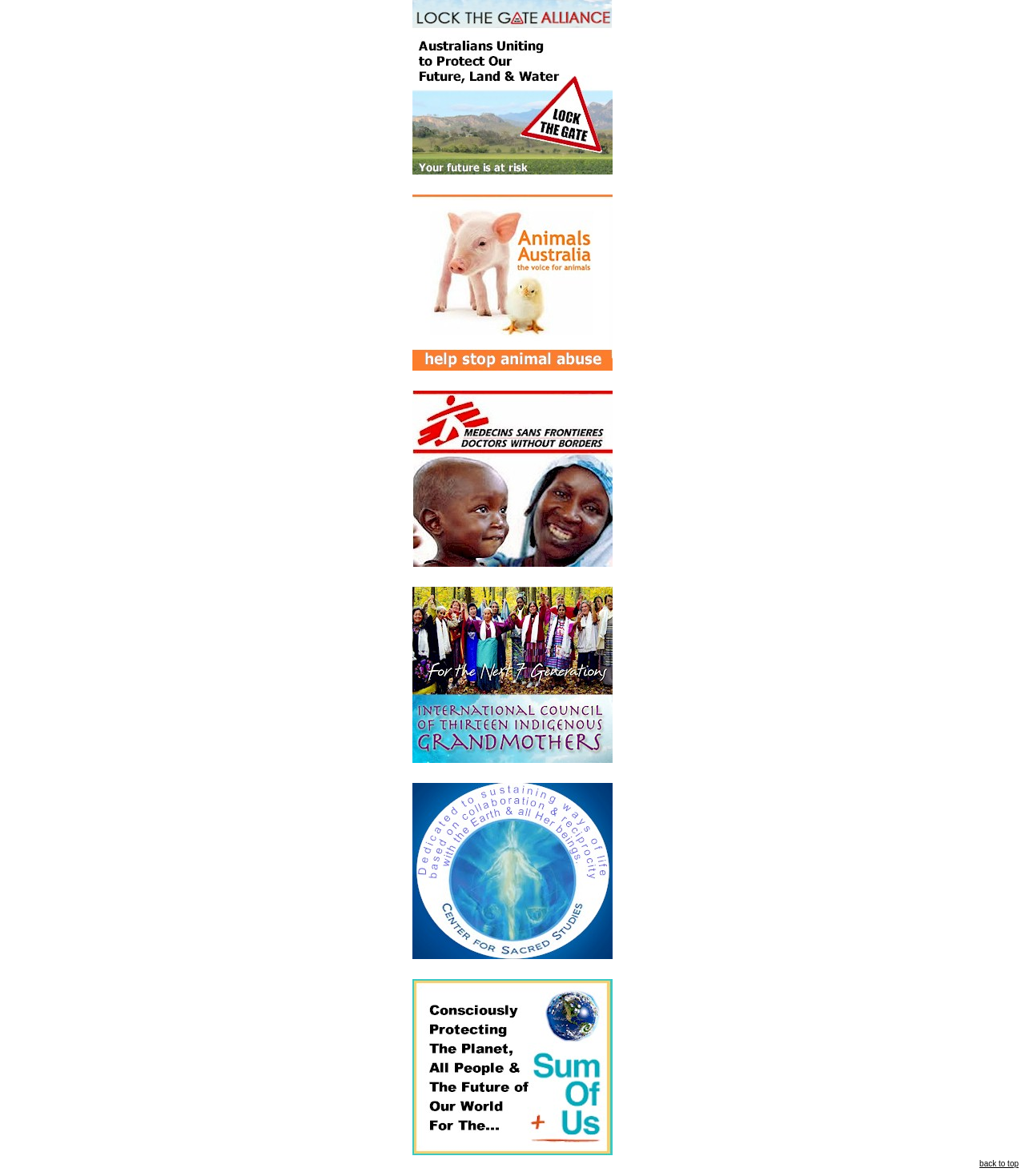Using the description: "back to top", identify the bounding box of the corresponding UI element in the screenshot.

[0.006, 0.986, 0.994, 0.994]